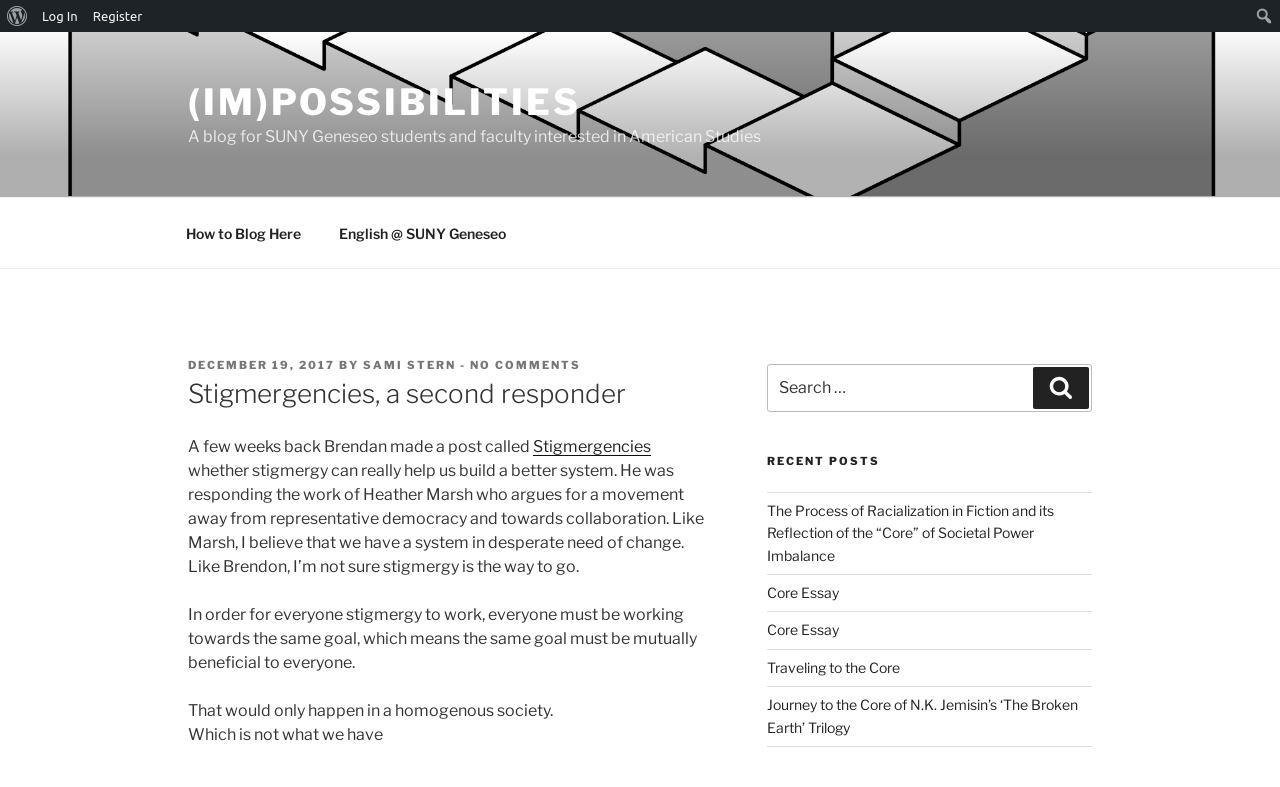Identify the bounding box coordinates of the element that should be clicked to fulfill this task: "Read the blog post about stigmergencies". The coordinates should be provided as four float numbers between 0 and 1, i.e., [left, top, right, bottom].

[0.147, 0.478, 0.556, 0.524]